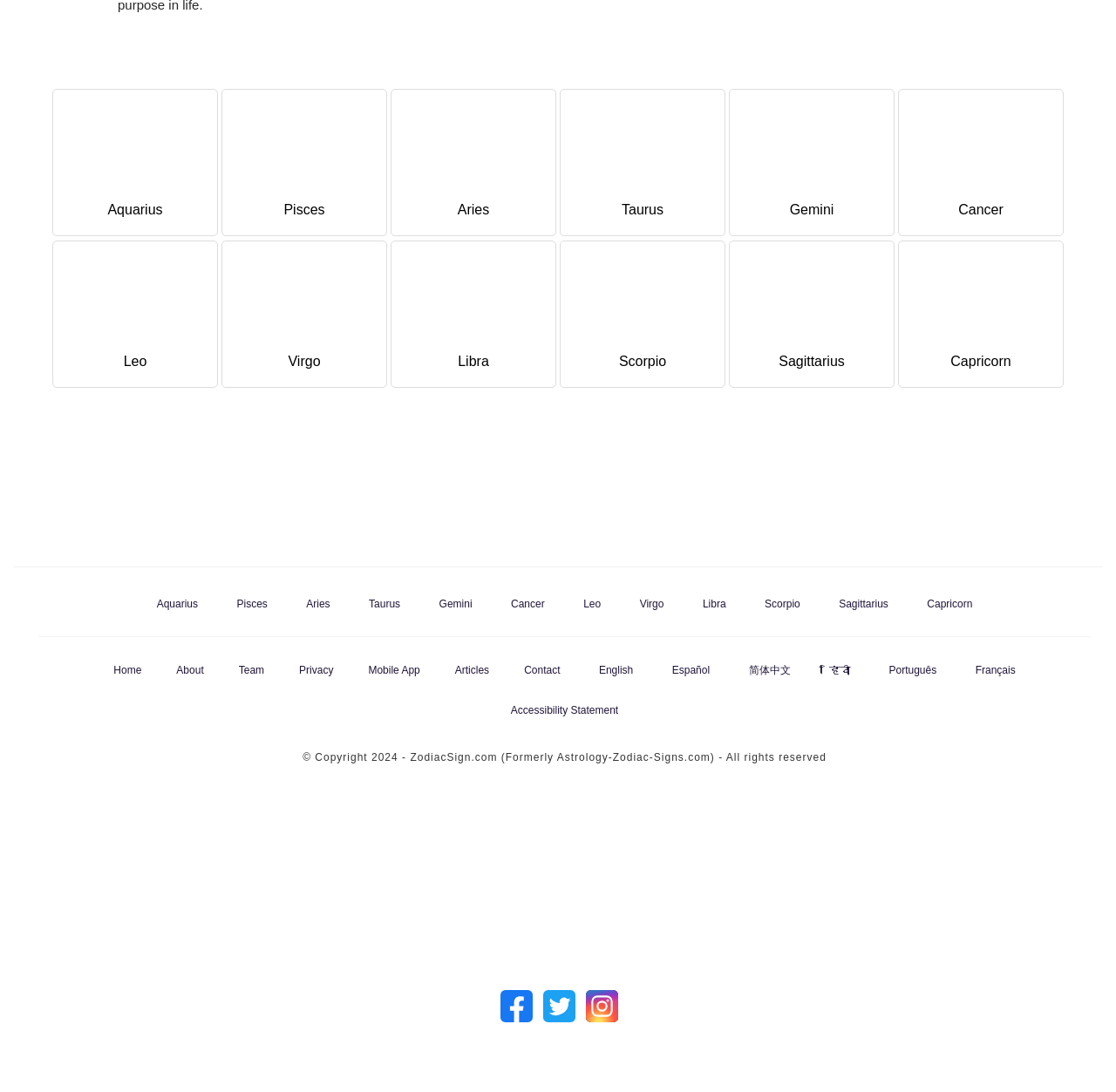Please locate the bounding box coordinates of the element that should be clicked to complete the given instruction: "Click on Aquarius Sign".

[0.045, 0.081, 0.197, 0.22]